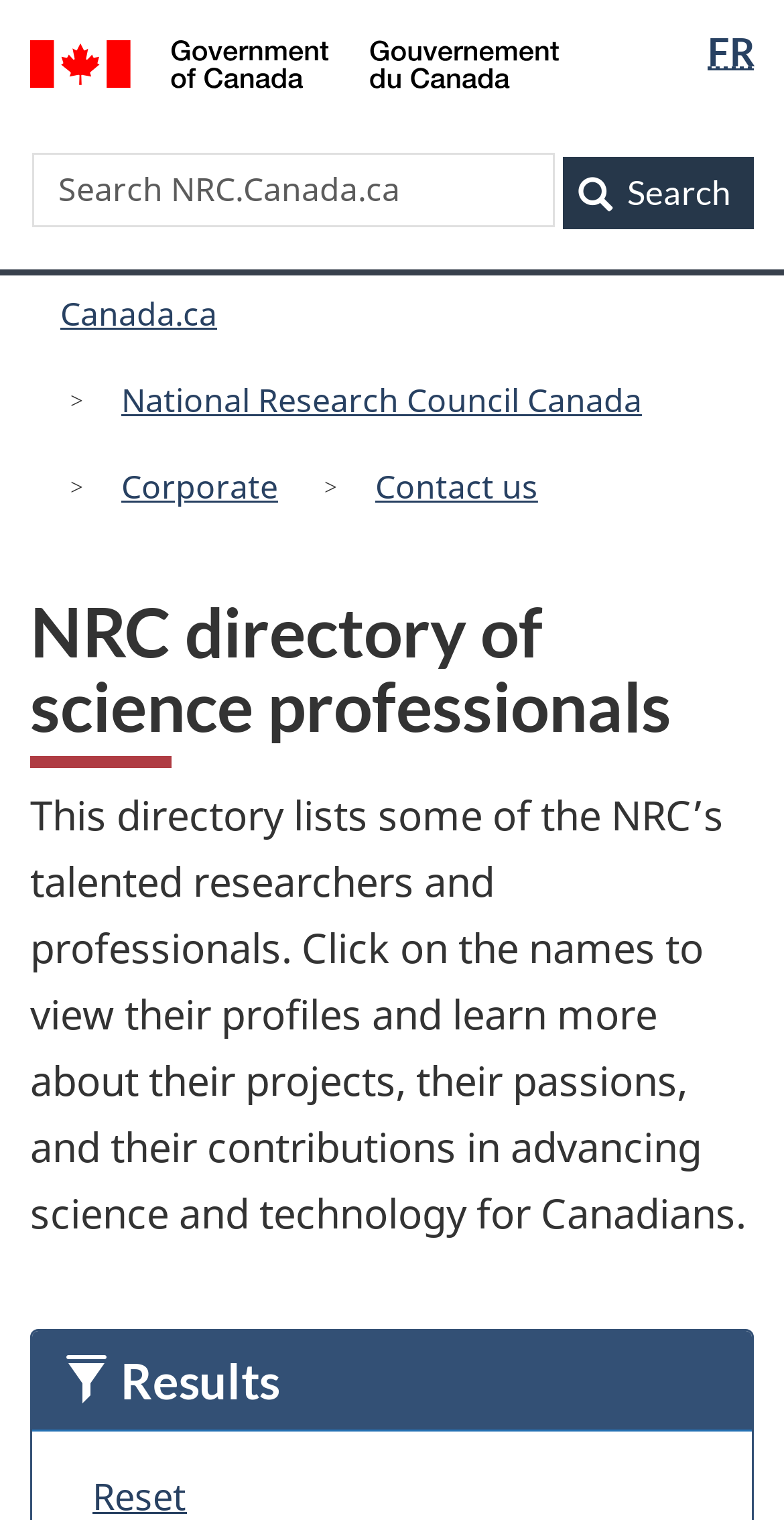From the details in the image, provide a thorough response to the question: How many navigation menus are there?

I found two navigation menus on the webpage, one labeled as 'Menu' and the other labeled as 'You are here'.